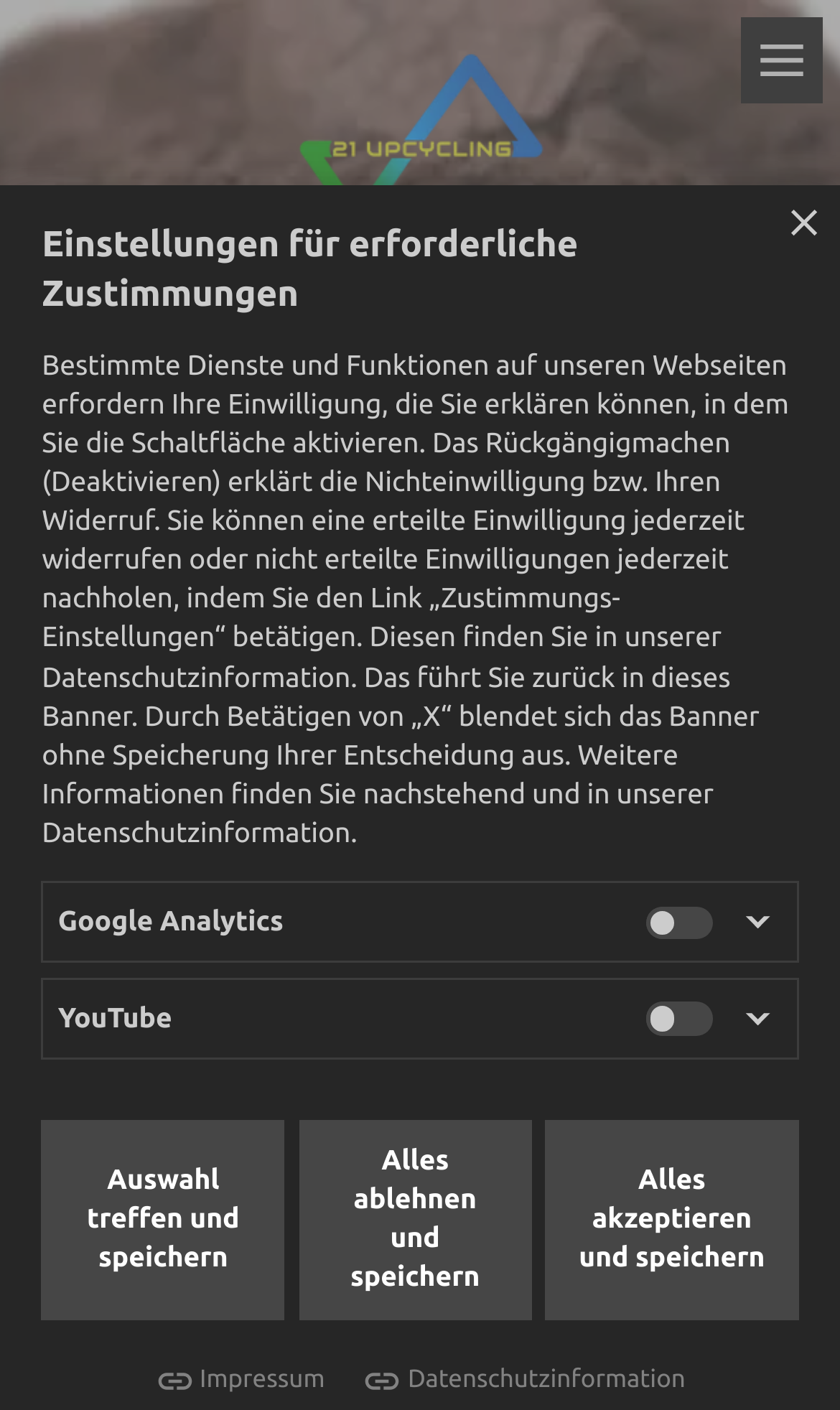Determine the bounding box of the UI element mentioned here: "parent_node: Google Analytics". The coordinates must be in the format [left, top, right, bottom] with values ranging from 0 to 1.

[0.855, 0.627, 0.948, 0.682]